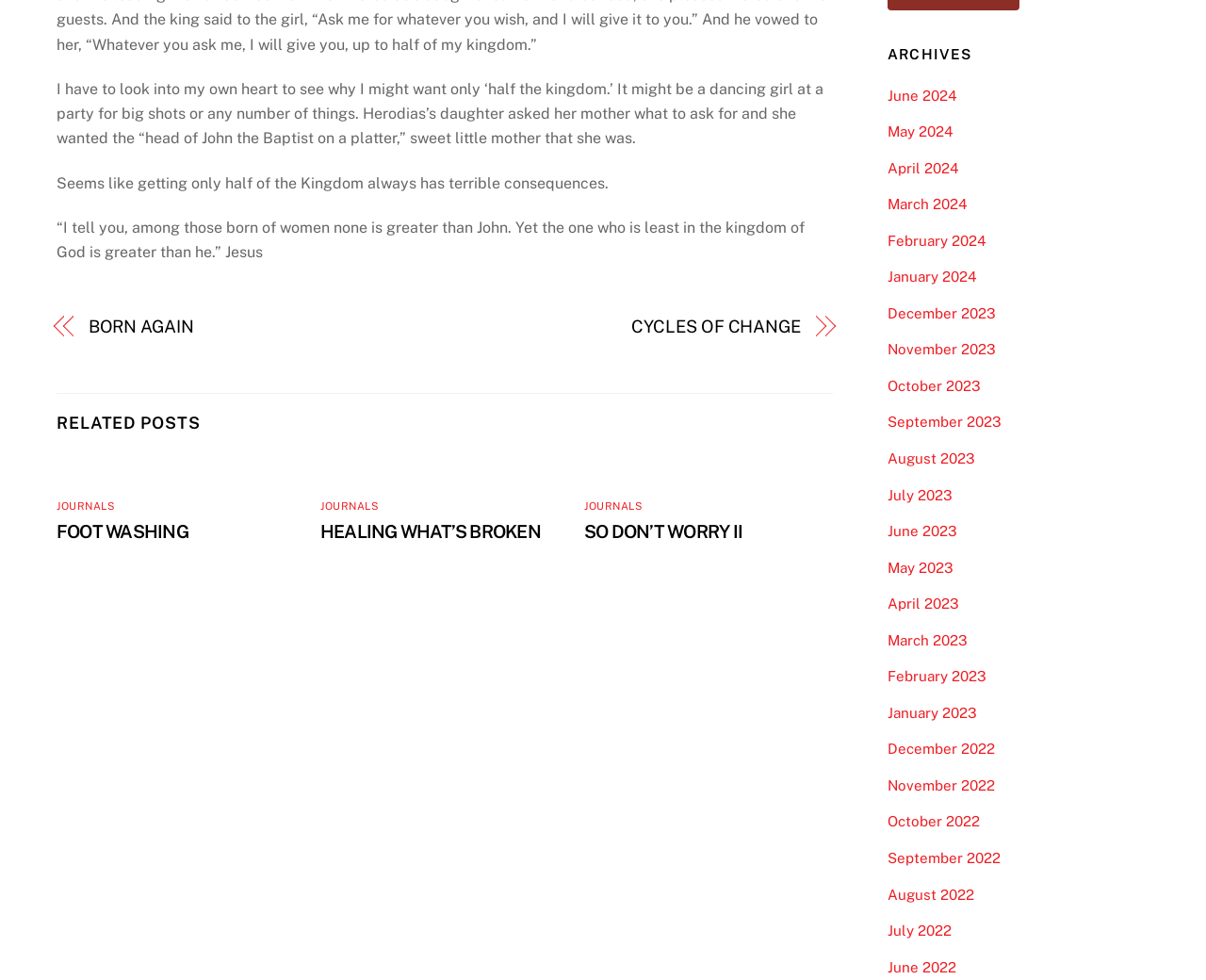Identify the bounding box for the UI element described as: "Journals". Ensure the coordinates are four float numbers between 0 and 1, formatted as [left, top, right, bottom].

[0.047, 0.51, 0.096, 0.523]